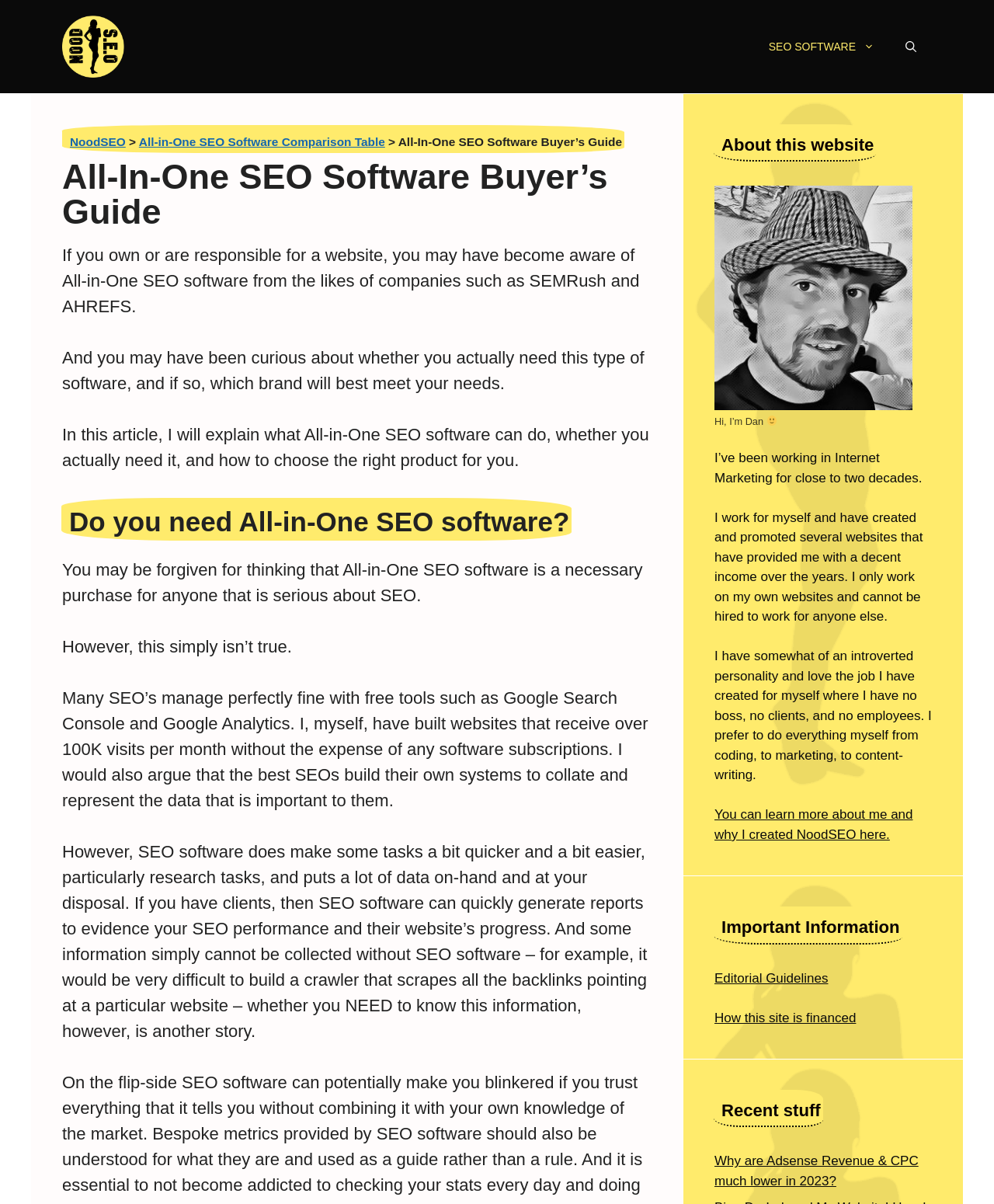Predict the bounding box of the UI element based on this description: "Editorial Guidelines".

[0.719, 0.806, 0.833, 0.818]